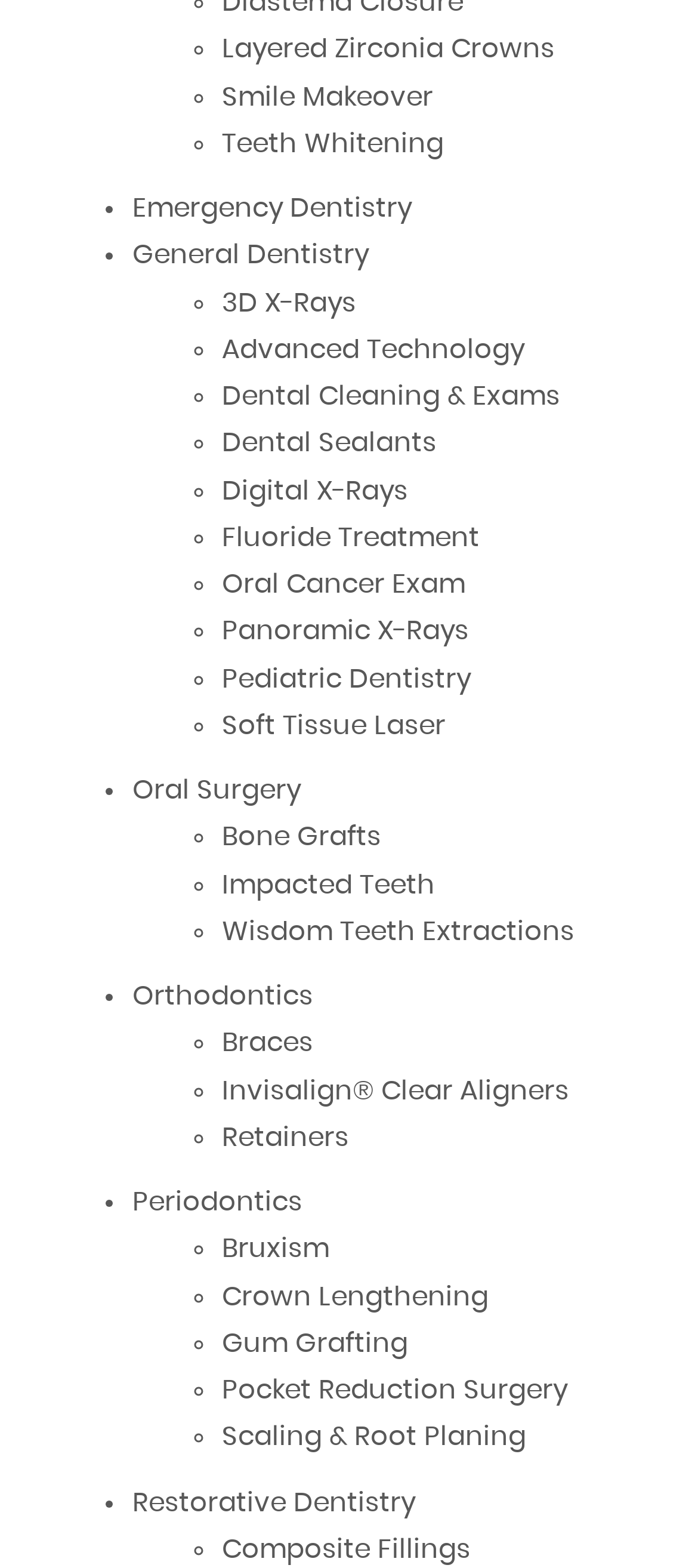Determine the bounding box coordinates of the clickable element to achieve the following action: 'Submit a program'. Provide the coordinates as four float values between 0 and 1, formatted as [left, top, right, bottom].

None